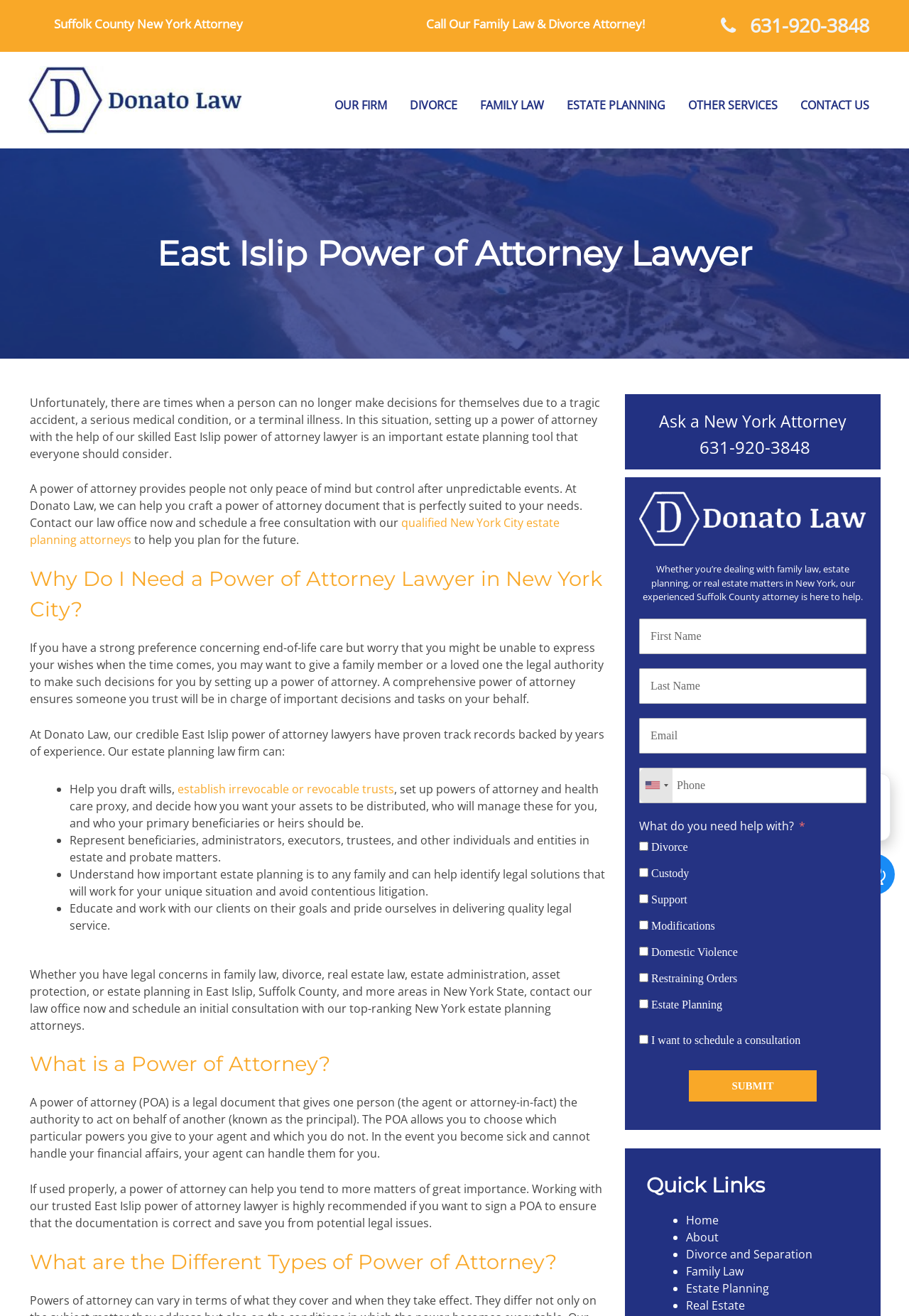Find the bounding box coordinates of the clickable element required to execute the following instruction: "Click the 'SUBMIT' button". Provide the coordinates as four float numbers between 0 and 1, i.e., [left, top, right, bottom].

[0.758, 0.813, 0.898, 0.837]